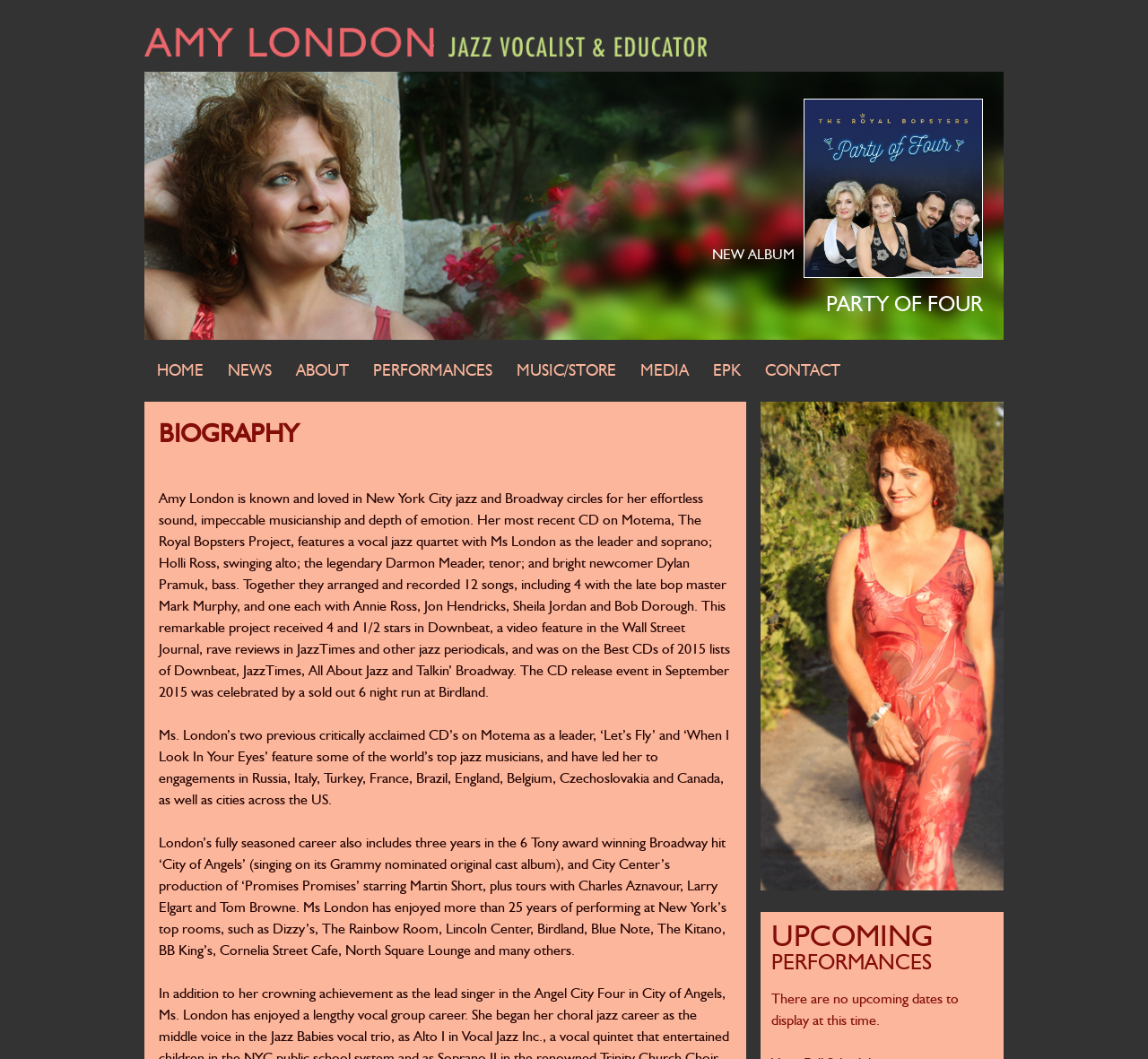What is Amy London's profession?
Provide a detailed and well-explained answer to the question.

Based on the webpage, Amy London's profession is mentioned as 'JAZZ VOCALIST & EDUCATOR' in the heading element, which suggests that she is a professional jazz singer and educator.